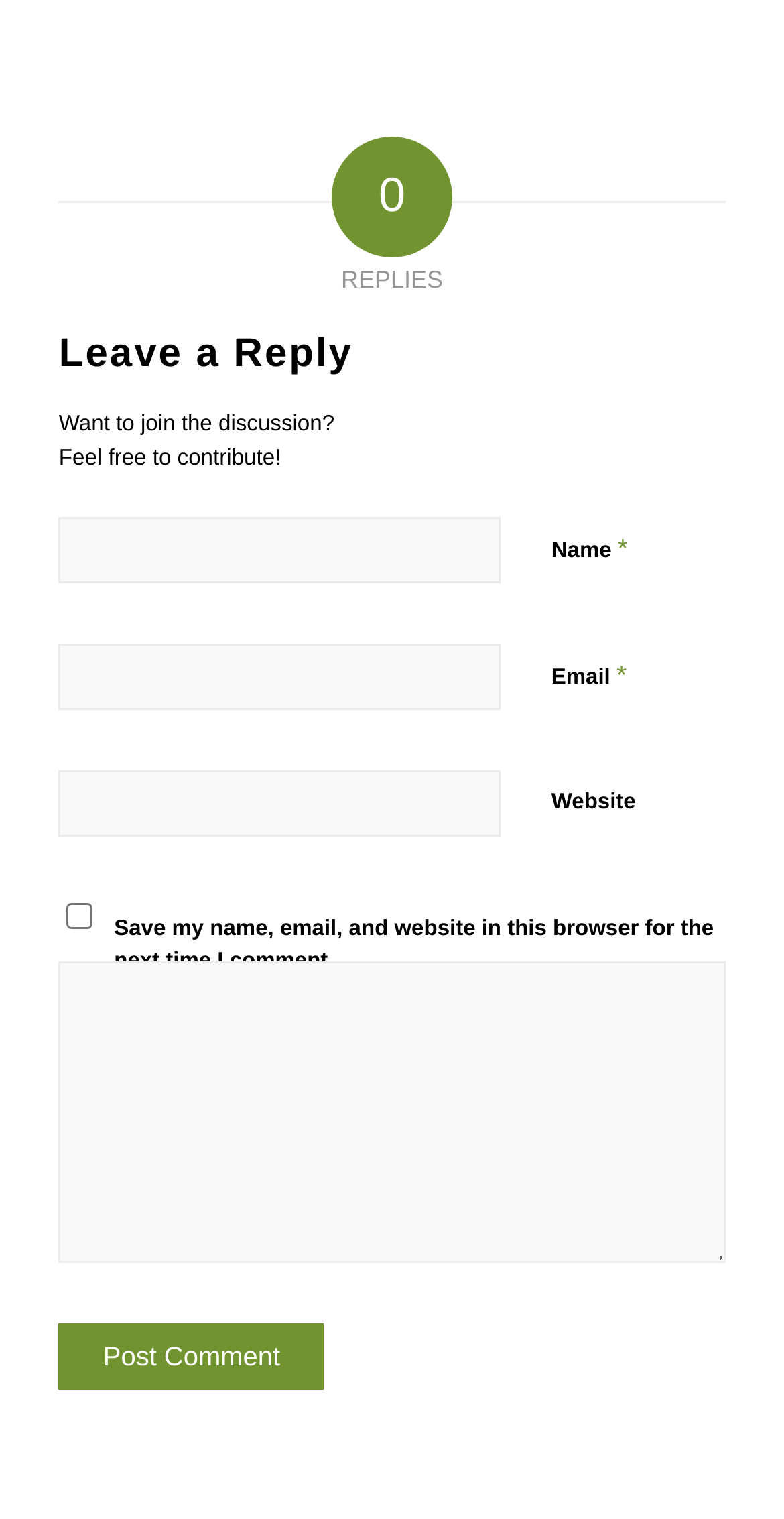Provide the bounding box coordinates for the UI element that is described as: "name="comment"".

[0.075, 0.633, 0.925, 0.831]